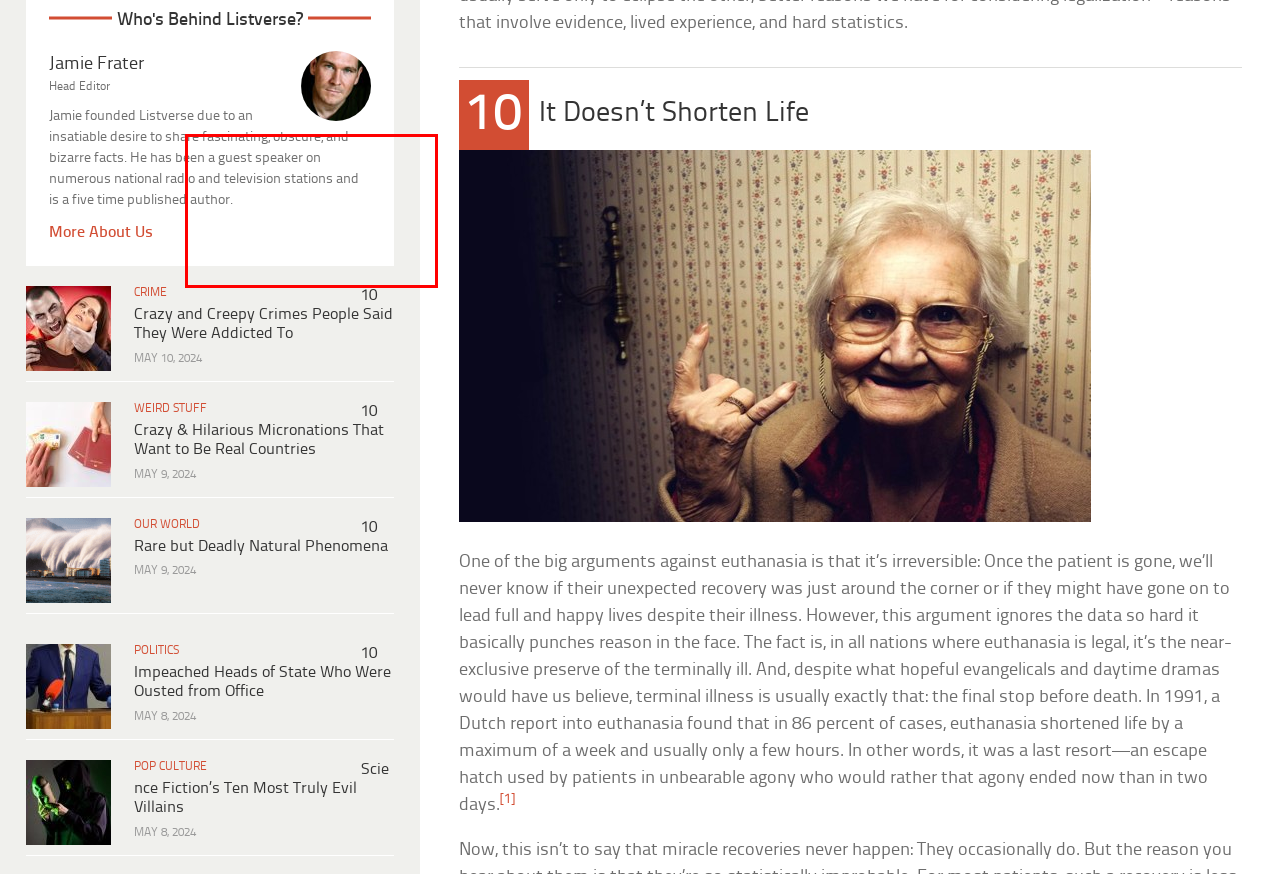Using the provided screenshot of a webpage, recognize and generate the text found within the red rectangle bounding box.

Jamie founded Listverse due to an insatiable desire to share fascinating, obscure, and bizarre facts. He has been a guest speaker on numerous national radio and television stations and is a five time published author.